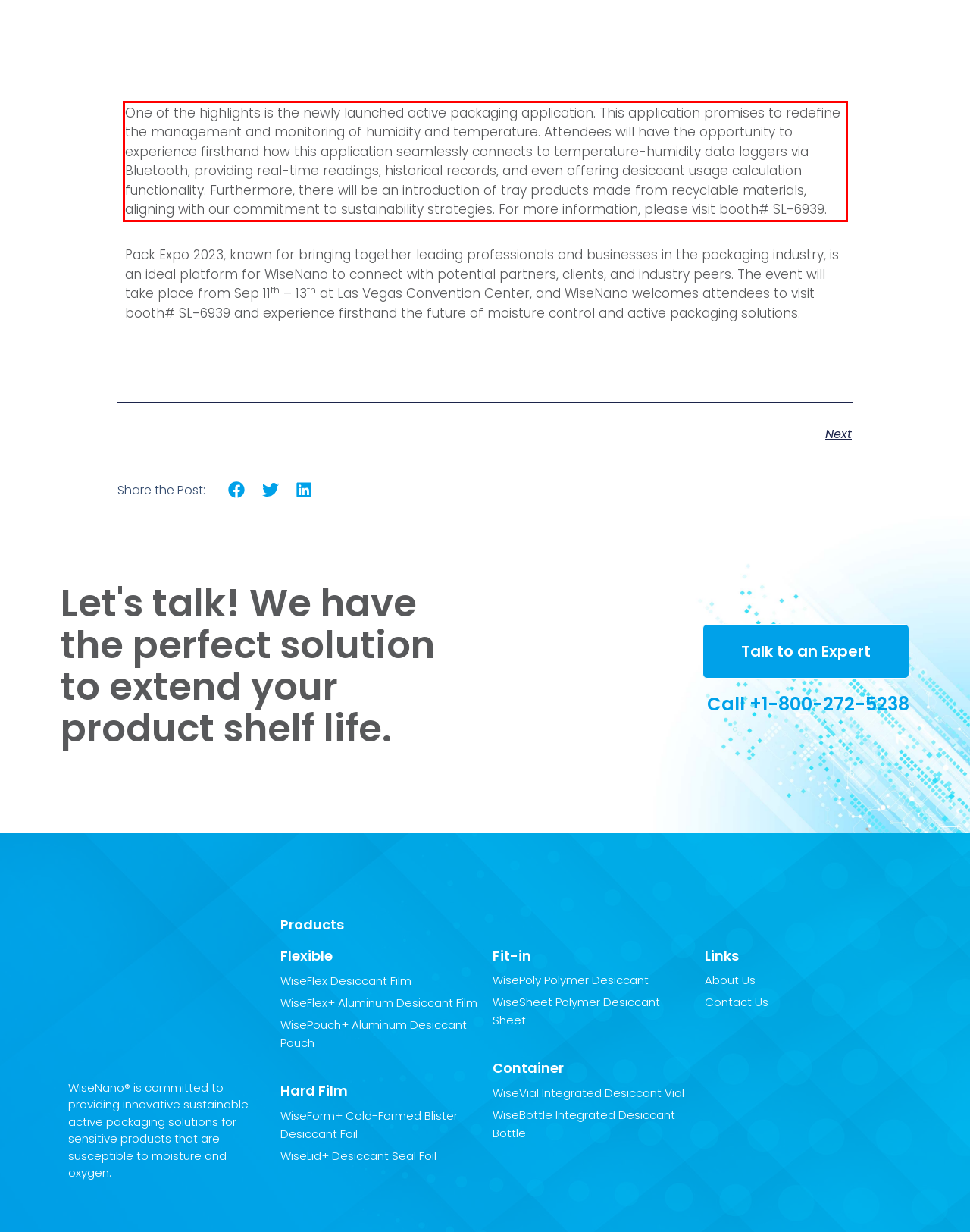Review the screenshot of the webpage and recognize the text inside the red rectangle bounding box. Provide the extracted text content.

One of the highlights is the newly launched active packaging application. This application promises to redefine the management and monitoring of humidity and temperature. Attendees will have the opportunity to experience firsthand how this application seamlessly connects to temperature-humidity data loggers via Bluetooth, providing real-time readings, historical records, and even offering desiccant usage calculation functionality. Furthermore, there will be an introduction of tray products made from recyclable materials, aligning with our commitment to sustainability strategies. For more information, please visit booth# SL-6939.